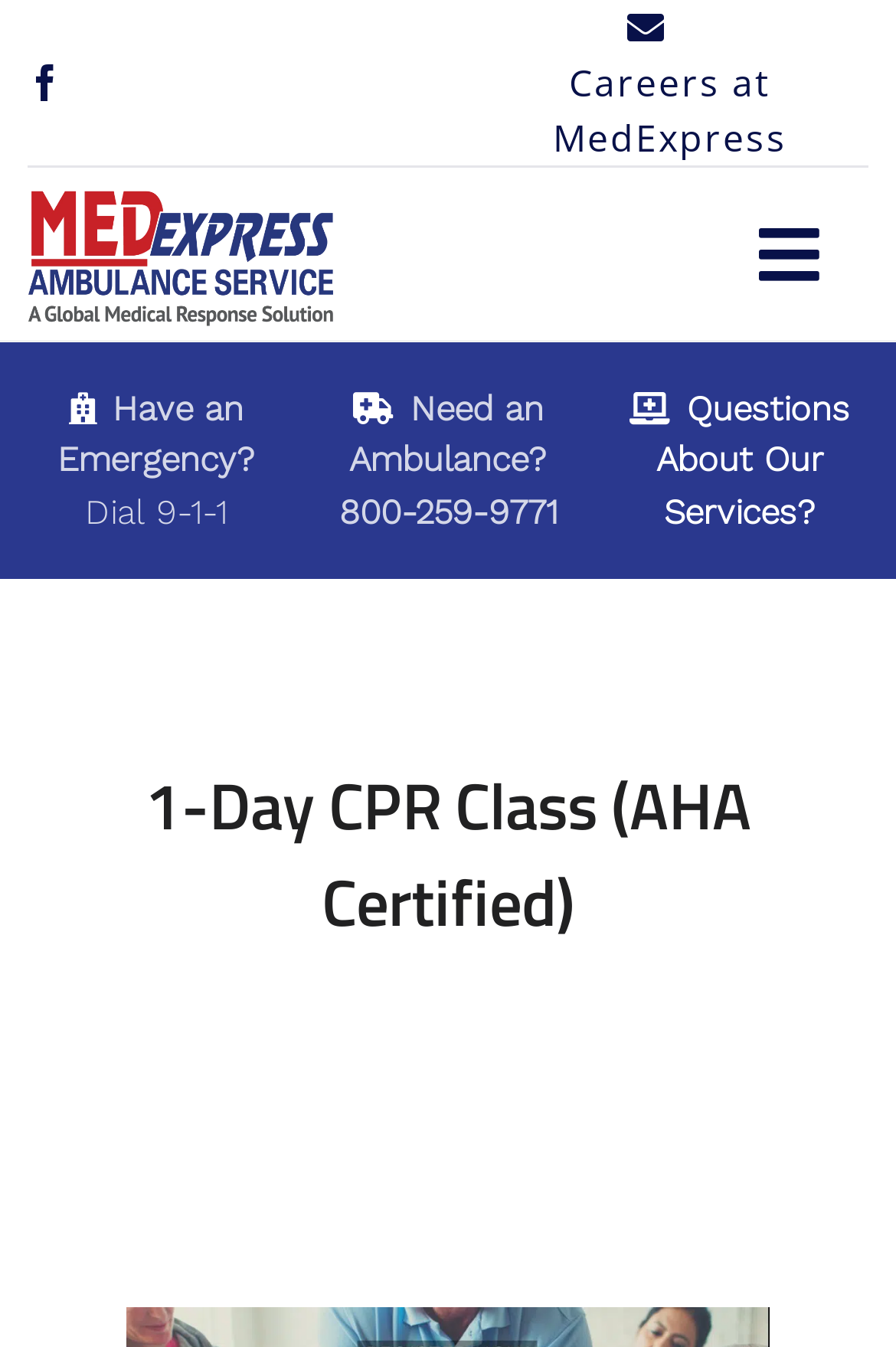Identify the bounding box coordinates of the element to click to follow this instruction: 'Go to the Careers at MedExpress page'. Ensure the coordinates are four float values between 0 and 1, provided as [left, top, right, bottom].

[0.526, 0.041, 0.97, 0.123]